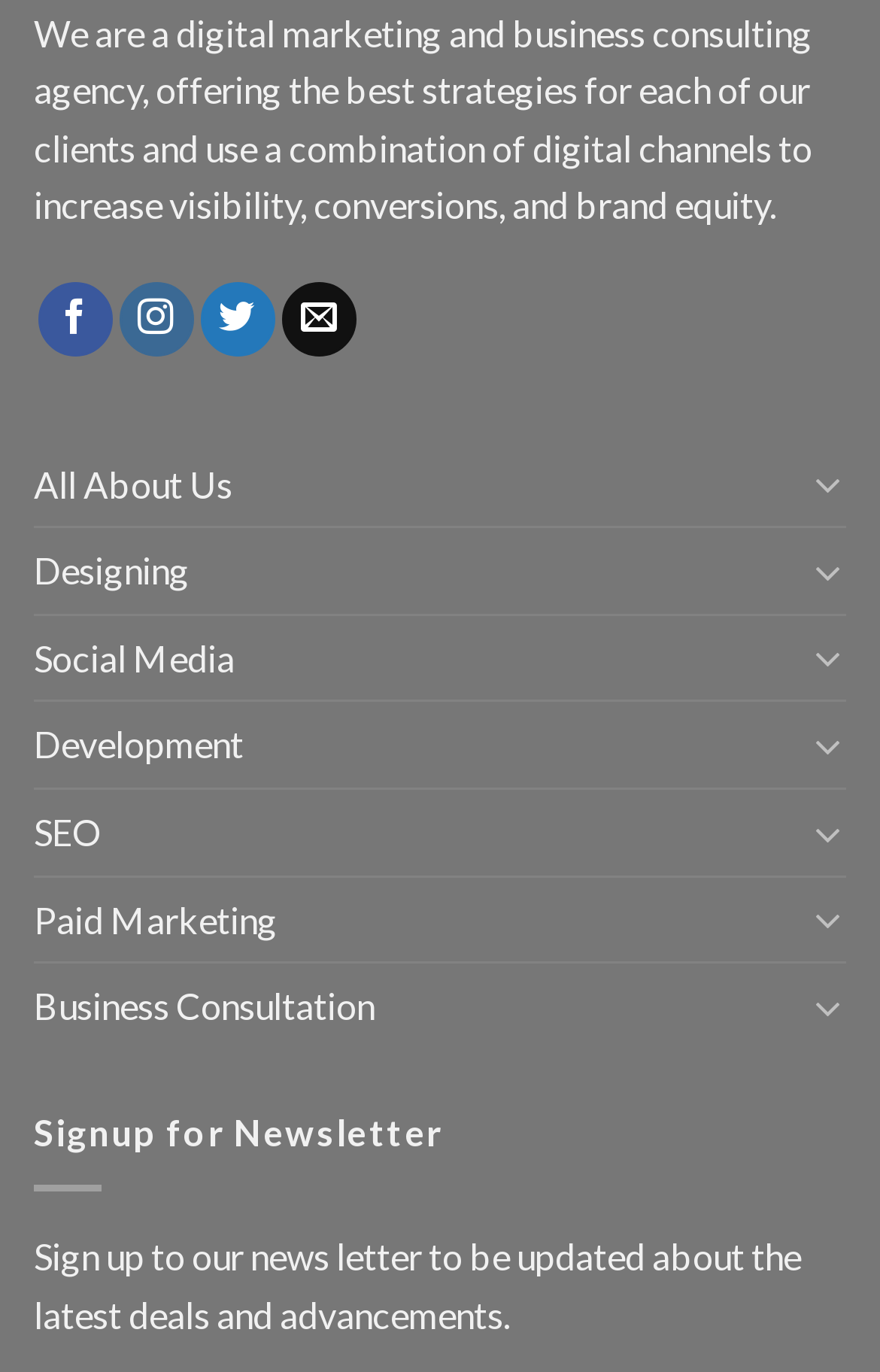Please specify the bounding box coordinates in the format (top-left x, top-left y, bottom-right x, bottom-right y), with all values as floating point numbers between 0 and 1. Identify the bounding box of the UI element described by: Development

[0.038, 0.512, 0.909, 0.574]